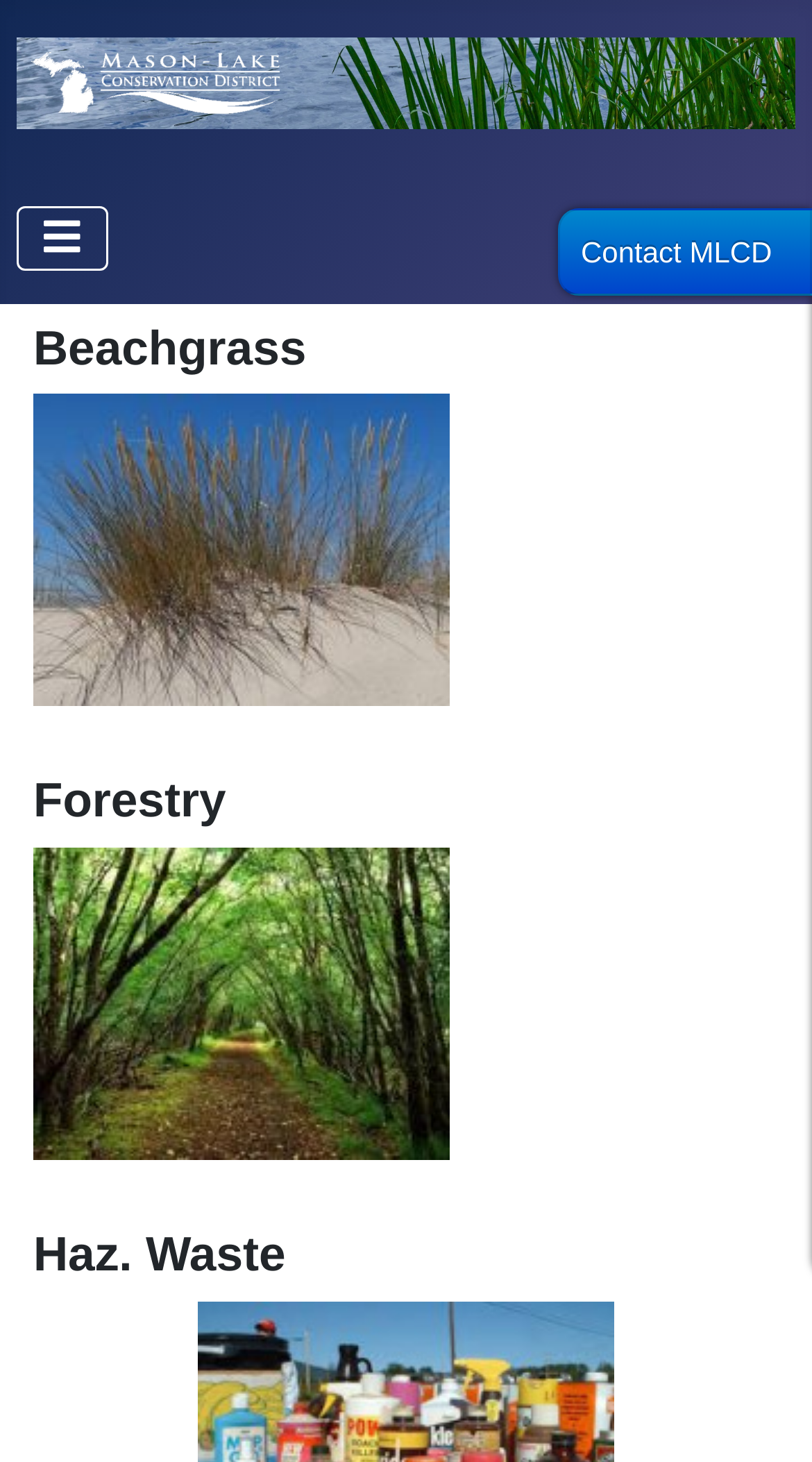Using the element description provided, determine the bounding box coordinates in the format (top-left x, top-left y, bottom-right x, bottom-right y). Ensure that all values are floating point numbers between 0 and 1. Element description: alt="Mason-Lake Conservation District"

[0.021, 0.027, 0.979, 0.078]